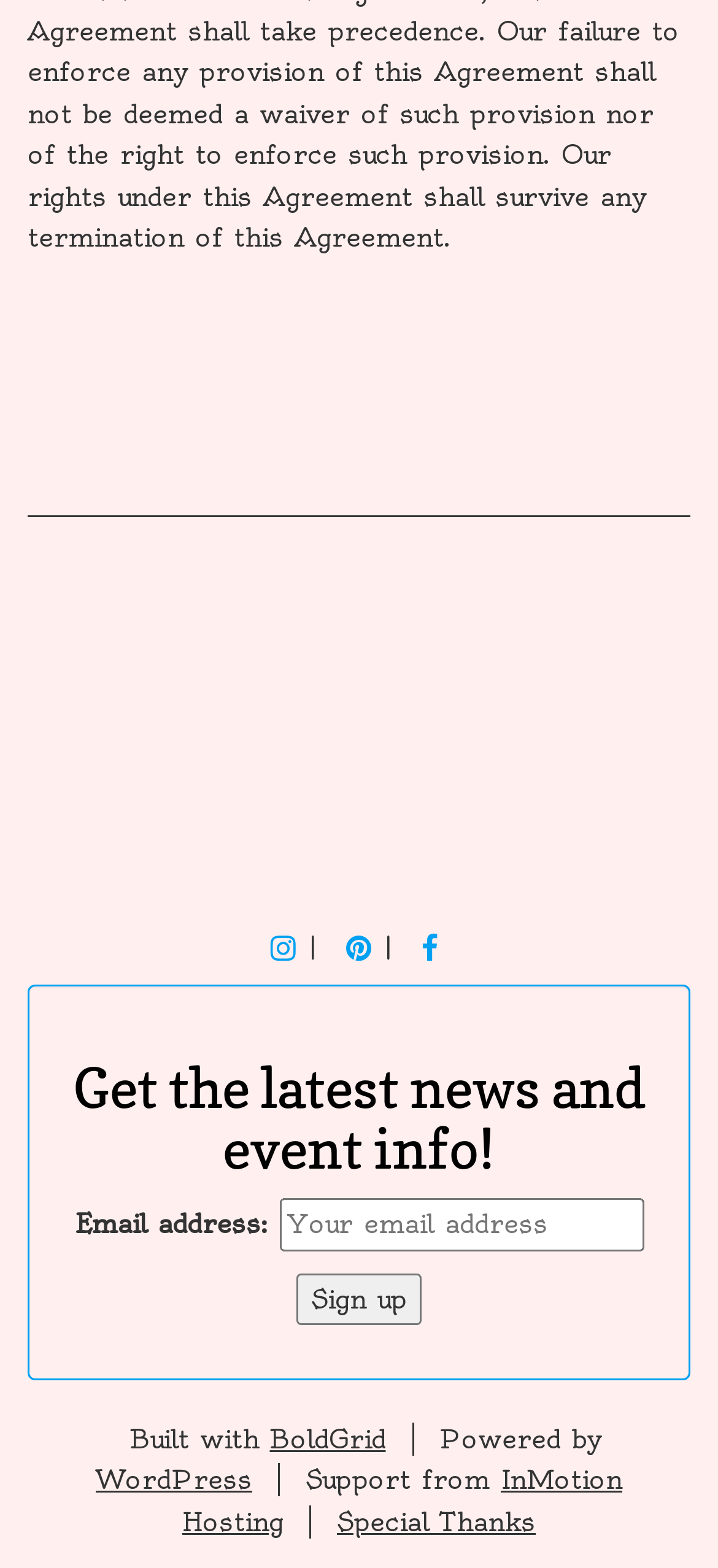Please mark the clickable region by giving the bounding box coordinates needed to complete this instruction: "Follow on Facebook".

[0.587, 0.592, 0.61, 0.612]